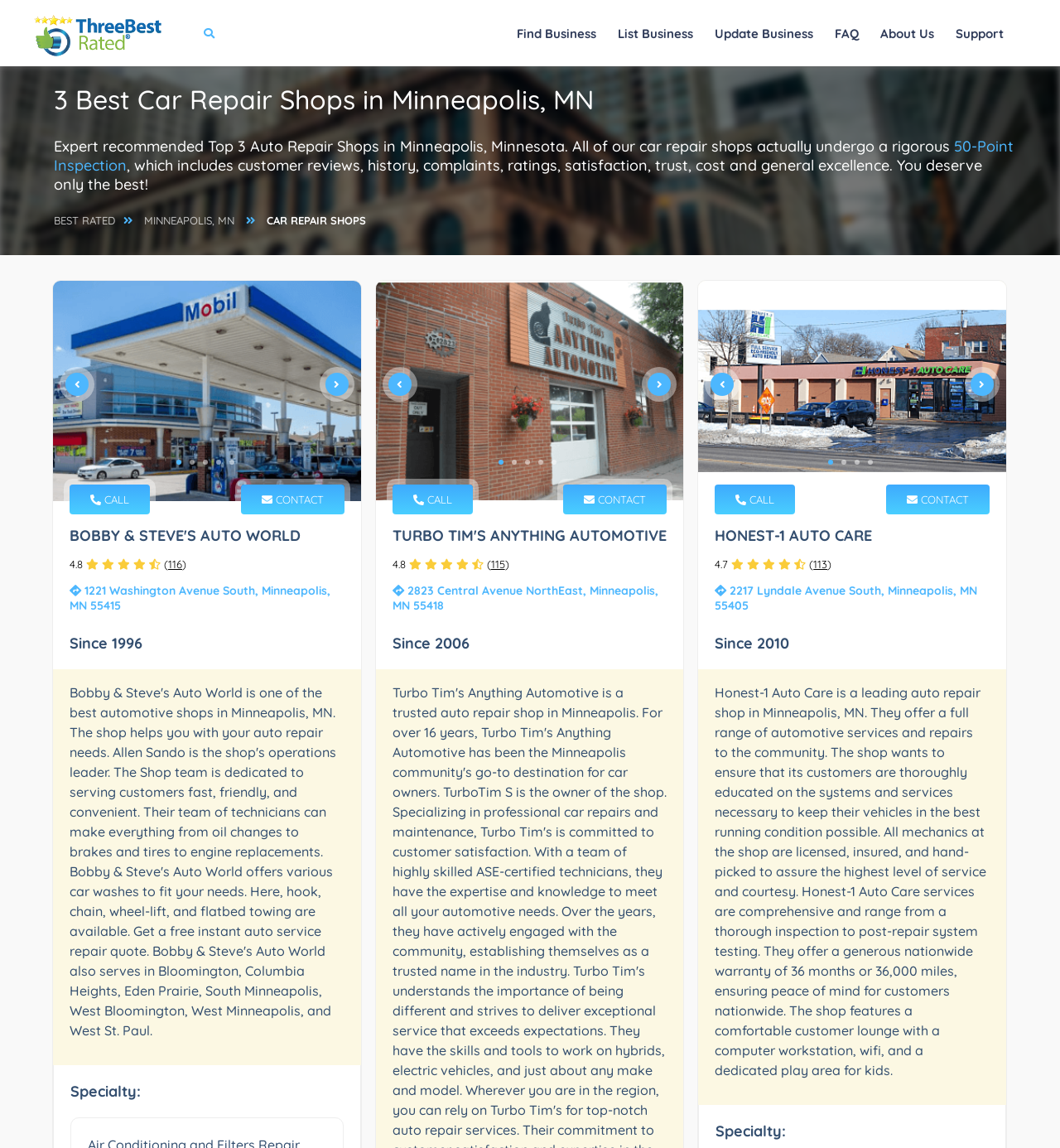Using the webpage screenshot, locate the HTML element that fits the following description and provide its bounding box: "List Business".

[0.575, 0.013, 0.662, 0.045]